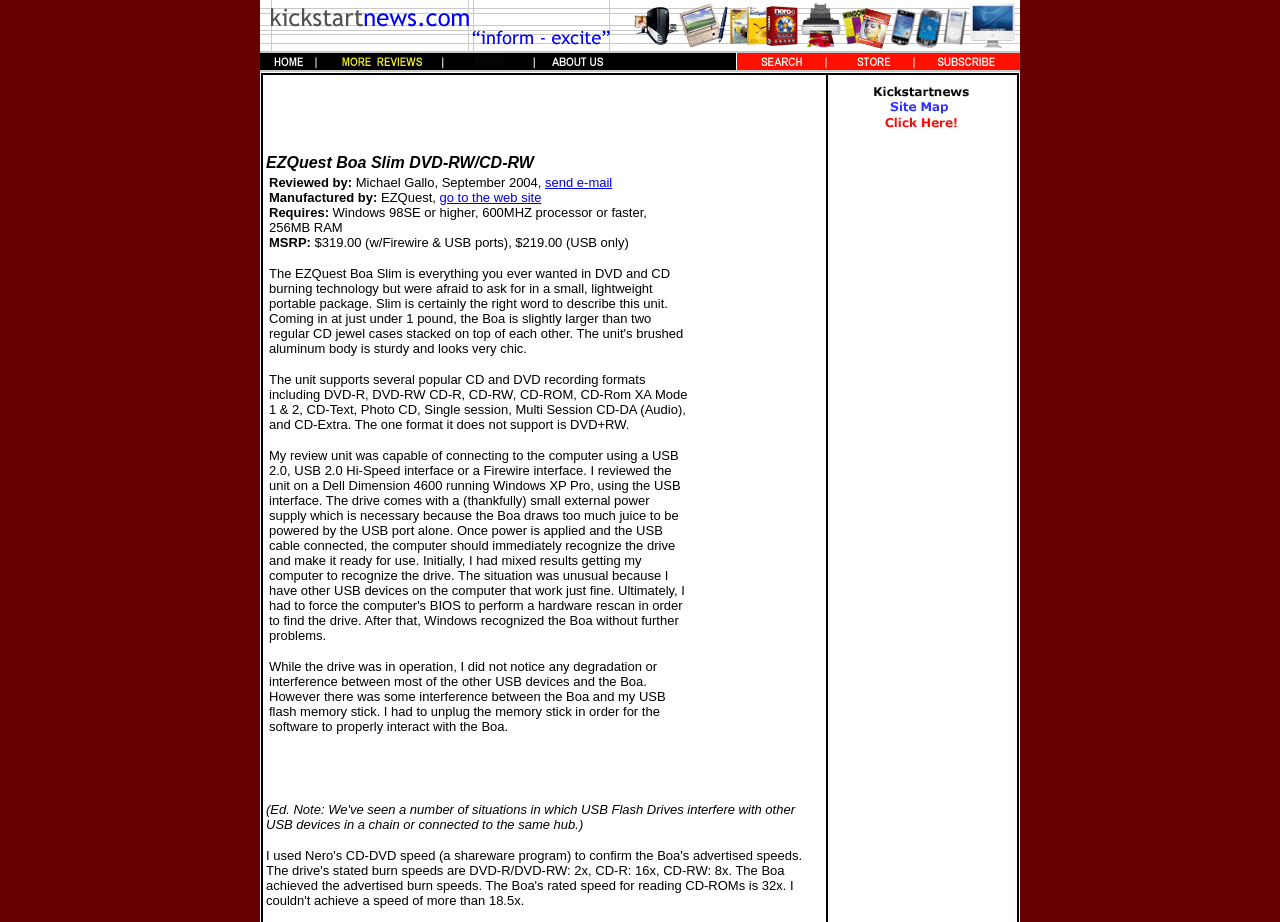What is the weight of the EZQuest Boa Slim DVD-RW/CD-RW drive?
Observe the image and answer the question with a one-word or short phrase response.

Under 1 pound